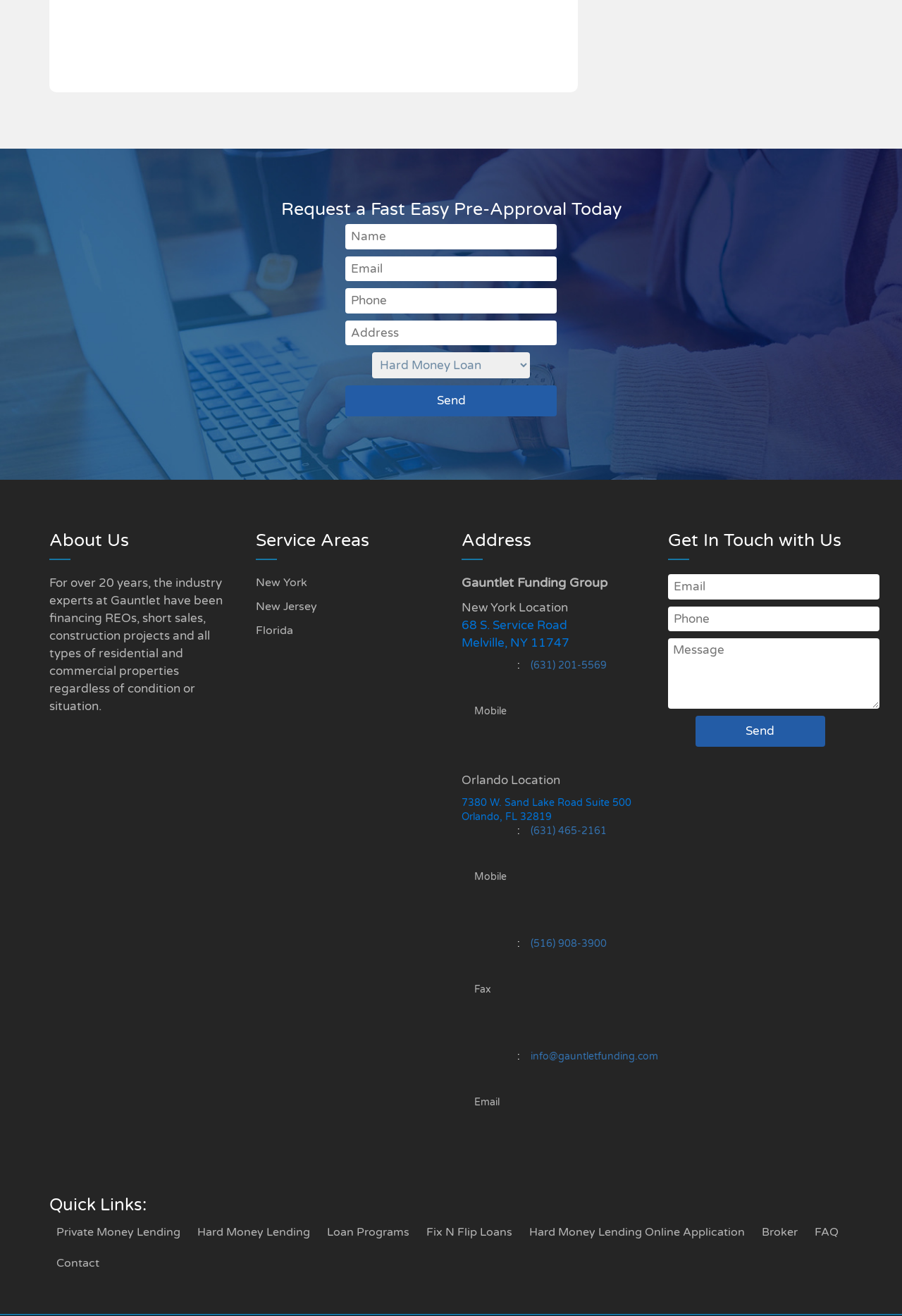Using the provided description Hard Money Lending, find the bounding box coordinates for the UI element. Provide the coordinates in (top-left x, top-left y, bottom-right x, bottom-right y) format, ensuring all values are between 0 and 1.

[0.219, 0.931, 0.344, 0.941]